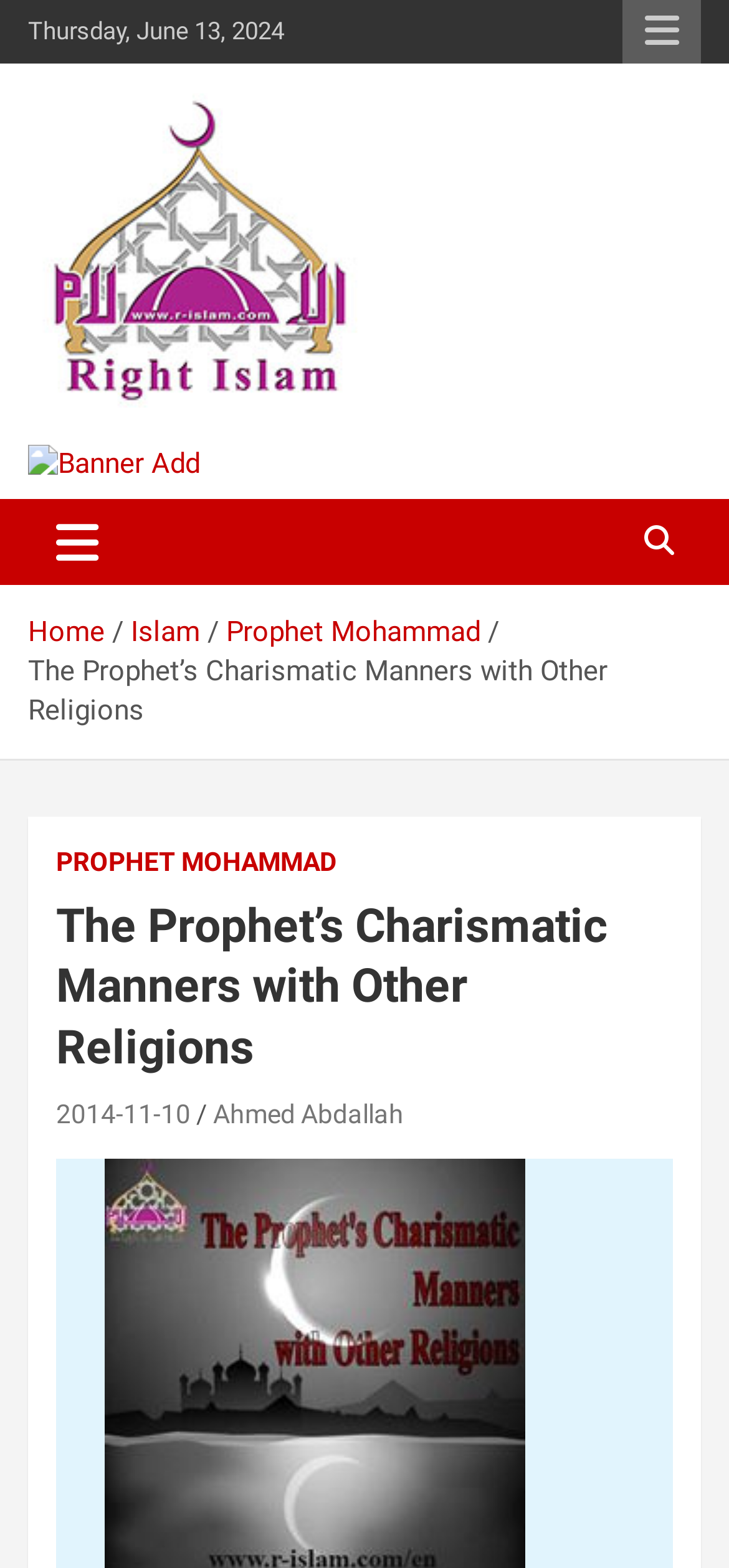Please determine the bounding box coordinates of the element to click on in order to accomplish the following task: "Toggle the navigation menu". Ensure the coordinates are four float numbers ranging from 0 to 1, i.e., [left, top, right, bottom].

[0.038, 0.318, 0.174, 0.373]